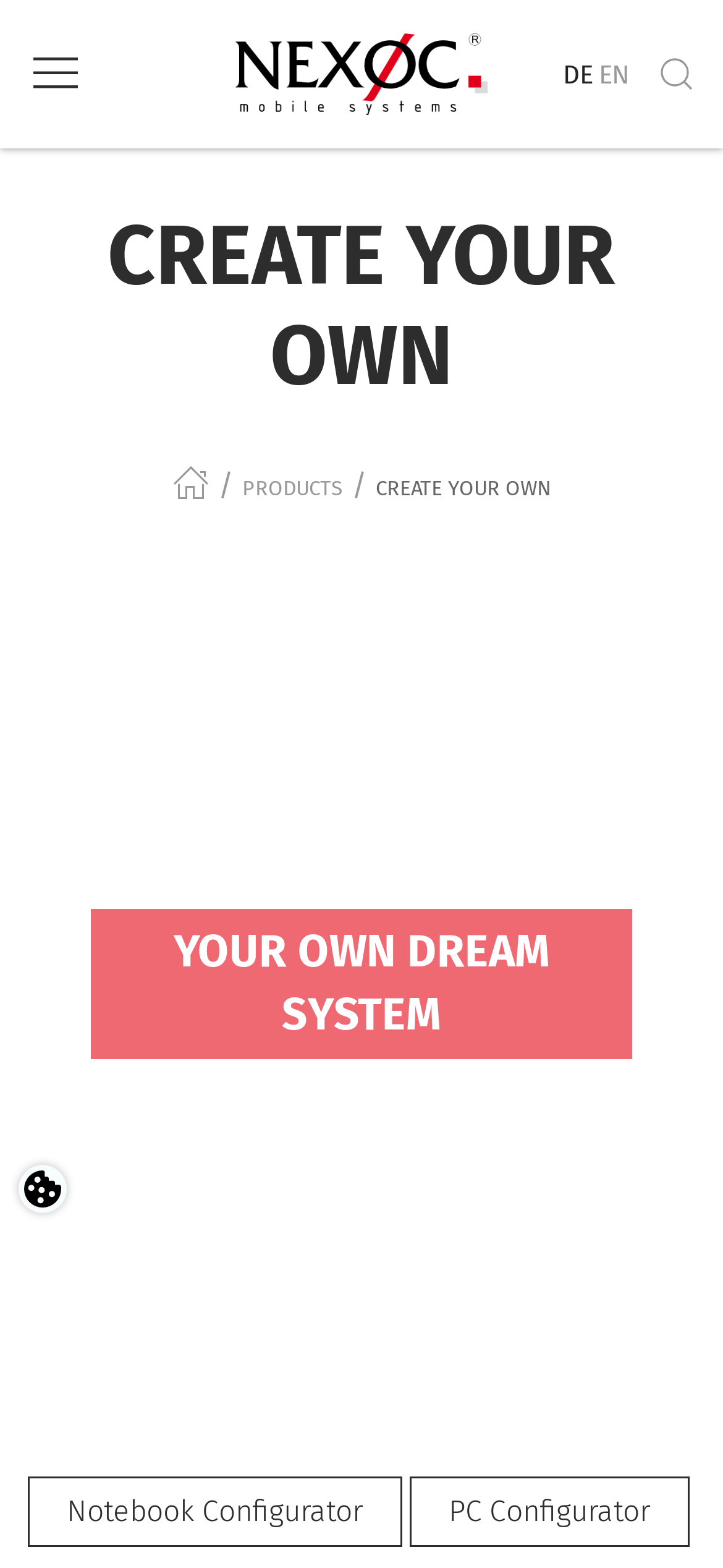Articulate a detailed summary of the webpage's content and design.

The webpage is a configuration page for personal gaming notebooks or desktops. At the top left, there is a small image, and next to it, a link to the "Home" page. On the top right, there are language options, with a link to "DE" and a static text "EN". 

Further to the right, there is a link with an image, possibly a social media or login button. Below the top section, there is a large heading "CREATE YOUR OWN" that spans almost the entire width of the page. 

Underneath the heading, there are two links, one with an image, and another with the text "PRODUCTS". Next to these links, there is a static text "CREATE YOUR OWN" that takes up about half of the page's width. 

Further down, there is a heading "YOUR OWN DREAM SYSTEM" that occupies about three-quarters of the page's width. At the bottom of the page, there are two links, "Notebook Configurator" and "PC Configurator", which are positioned side by side. 

On the bottom left, there is a button "Privacy settings" with a popup dialog, accompanied by a small image.